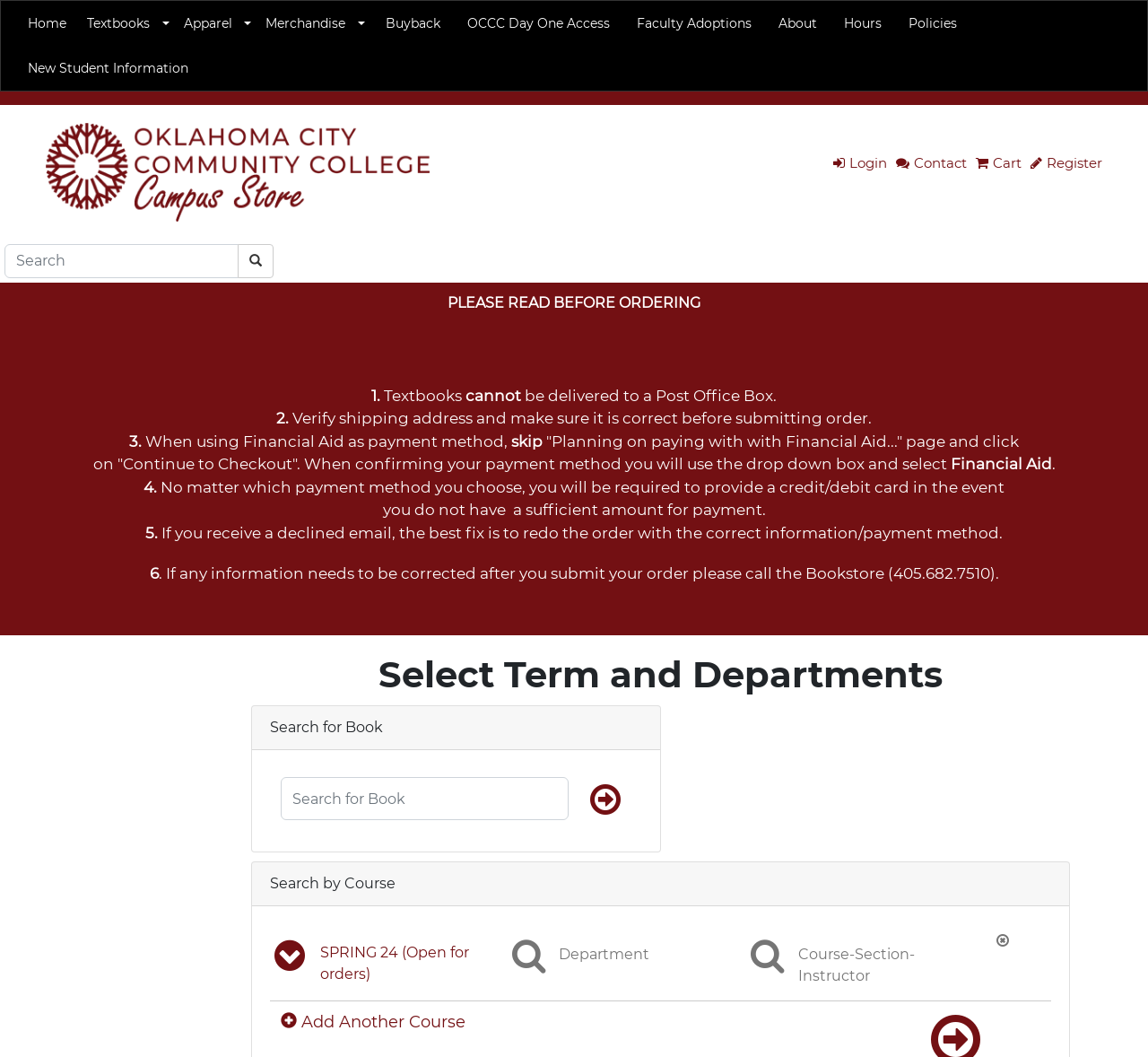Generate an in-depth caption that captures all aspects of the webpage.

This webpage is titled "Select Textbooks" and appears to be a university bookstore's online platform. At the top, there is a navigation bar with 11 links, including "Home", "Textbooks", "Apparel", "Merchandise", "Buyback", "OCCC Day One Access", "Faculty Adoptions", "About", "Hours", "Policies", and "New Student Information". 

Below the navigation bar, there are four icons with links to "Login", "Contact", "Cart", and "Register". A search bar with a "Search" button is located to the right of these icons. 

The main content of the page is divided into two sections. The left section contains a list of instructions and guidelines for ordering textbooks, including information about shipping addresses, payment methods, and what to do in case of declined orders. 

The right section is dedicated to selecting textbooks. It has a heading "Select Term and Departments" and a search bar with a "Search for Book" button. Below this, there is a "Search by Course" option and a dropdown menu for selecting the term, which is currently set to "SPRING 24 (Open for orders)". There is also a "Remove Course" button and an "Add Another Course" button. 

At the bottom of the page, there are links to "Login", "About the Store", "Hours", "Policies", and "Contact Us".